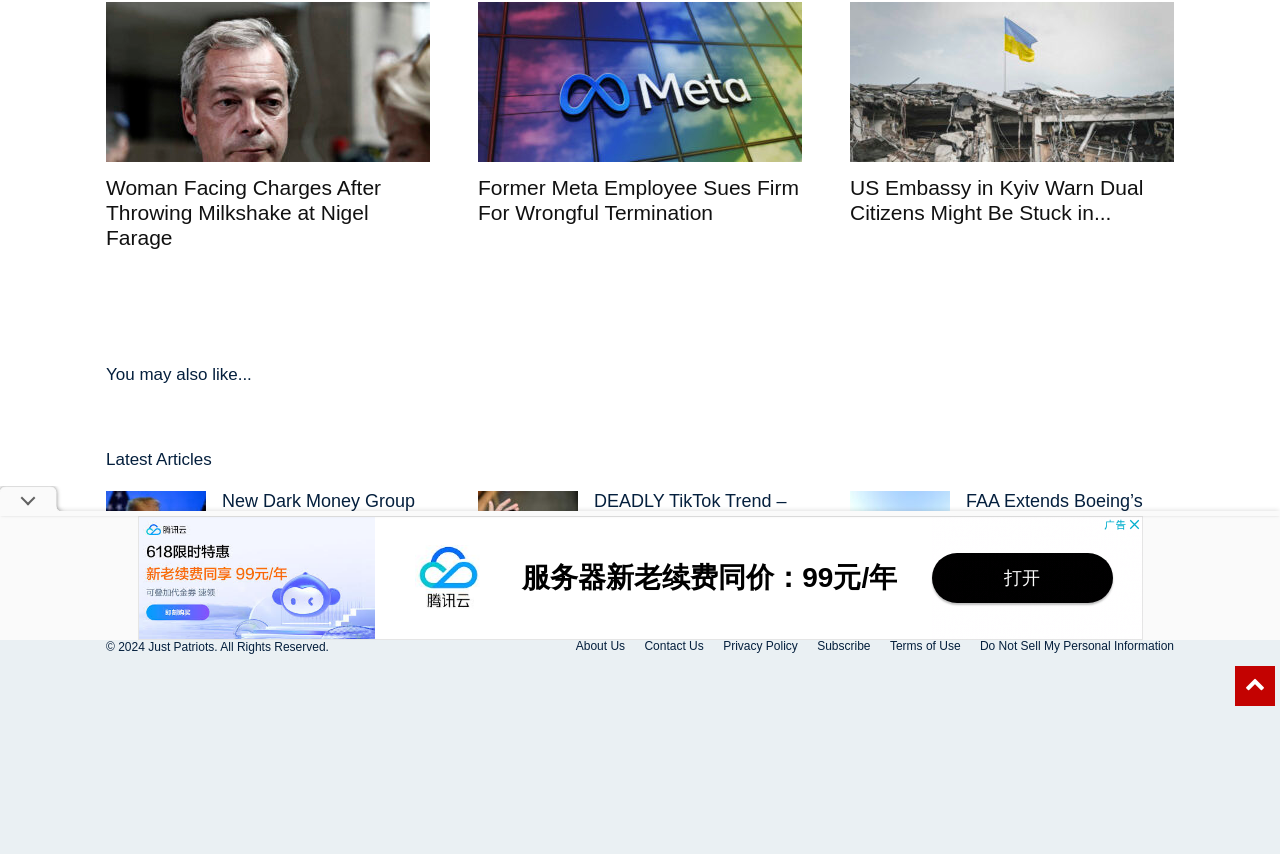Provide the bounding box coordinates in the format (top-left x, top-left y, bottom-right x, bottom-right y). All values are floating point numbers between 0 and 1. Determine the bounding box coordinate of the UI element described as: aria-label="Advertisement" name="aswift_2" title="Advertisement"

[0.107, 0.604, 0.893, 0.749]